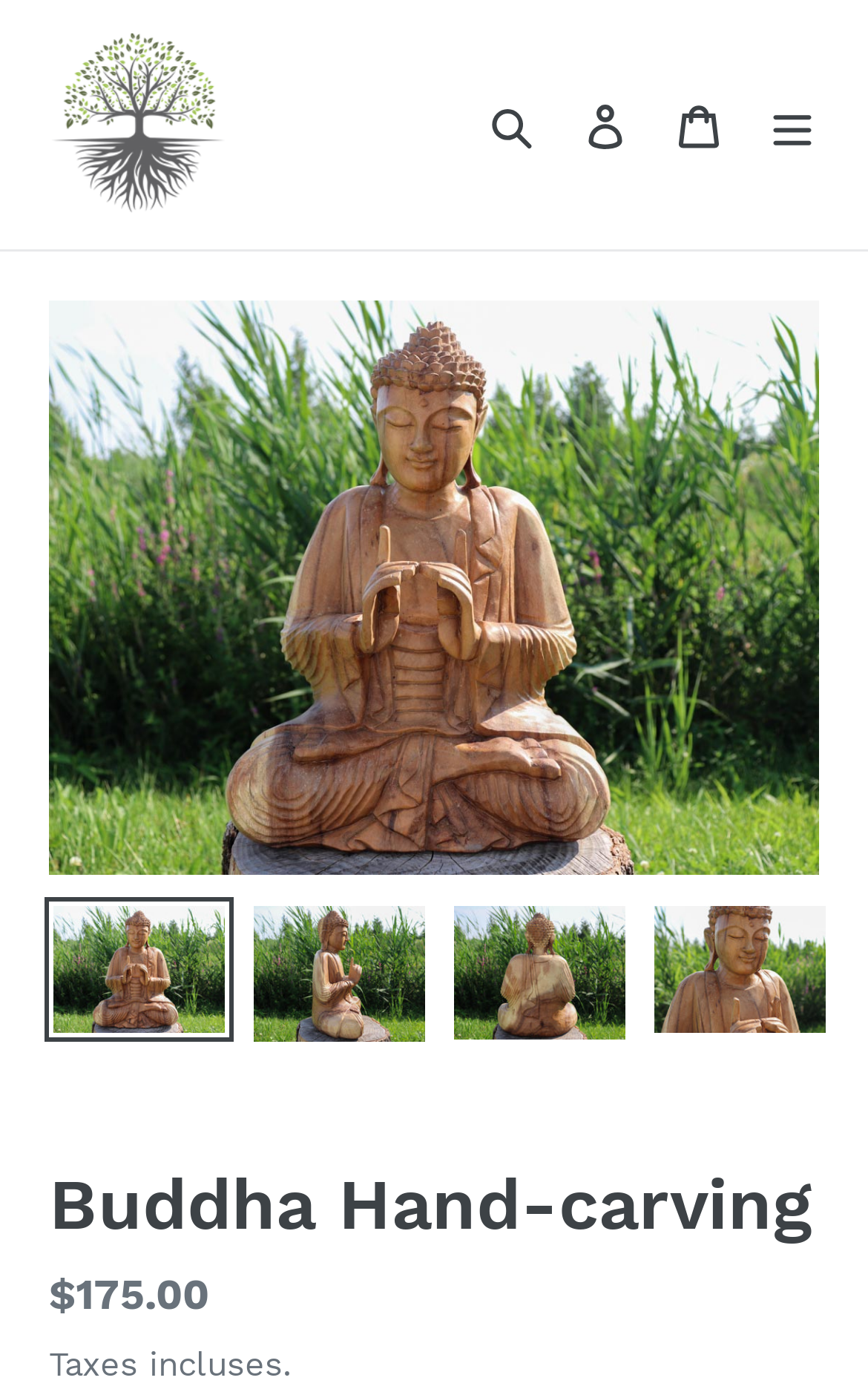Indicate the bounding box coordinates of the element that must be clicked to execute the instruction: "Click the 'Se connecter' link". The coordinates should be given as four float numbers between 0 and 1, i.e., [left, top, right, bottom].

[0.644, 0.054, 0.751, 0.125]